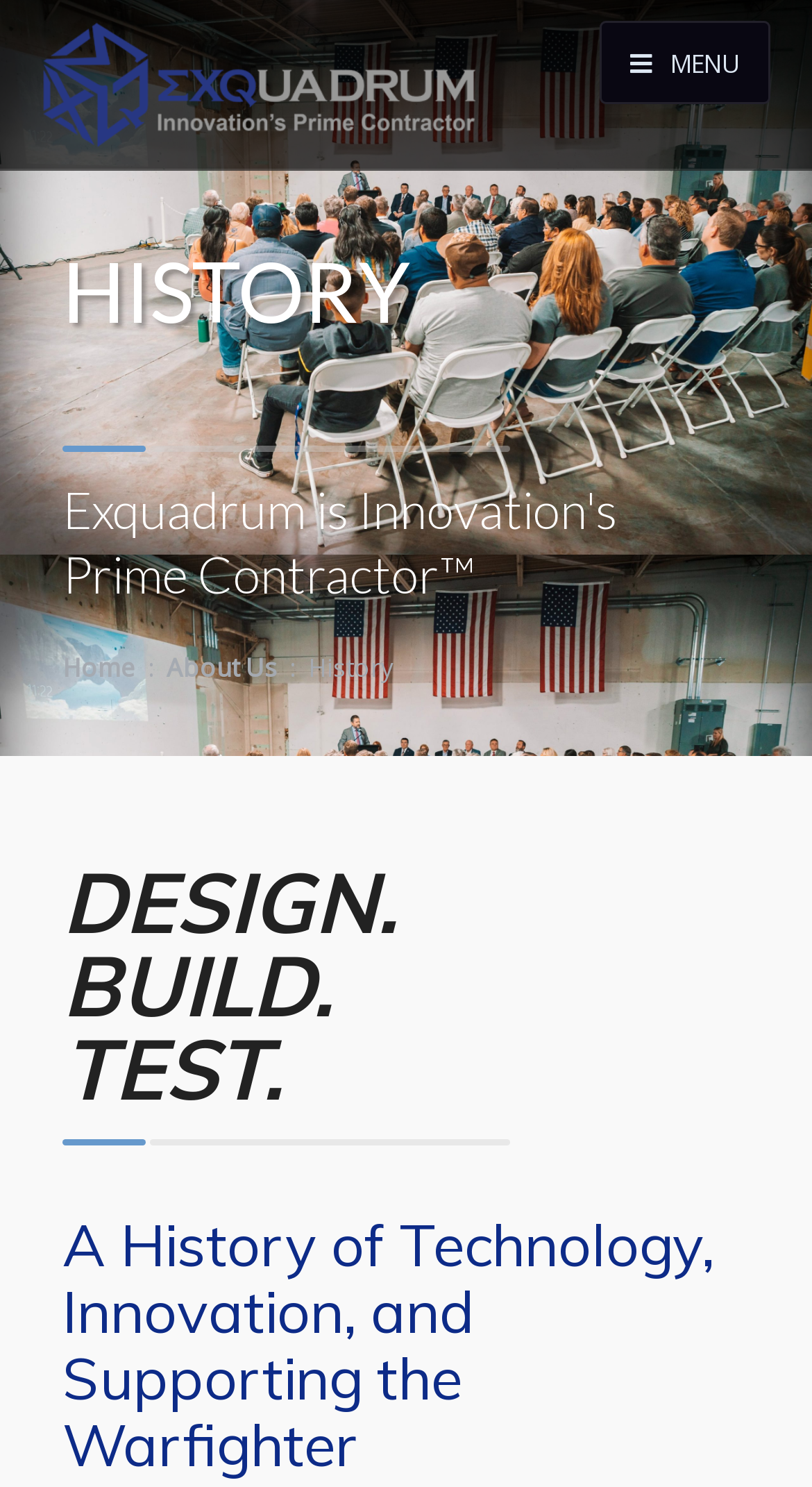Write a detailed summary of the webpage.

The webpage is about the history of Exquadrum, a company founded by innovative entrepreneurs. At the top left of the page, there is a logo image of Exquadrum. On the top right, there is a menu with the text "MENU". 

Below the logo, there is a heading that reads "HISTORY" in a prominent font. Underneath, there is a subheading that states "Exquadrum is Innovation's Prime Contractor™". 

To the right of the subheading, there is a navigation menu with links to "Home", "About Us", and "History", separated by colon symbols. 

Further down the page, there is a heading that reads "DESIGN. BUILD. TEST." in a prominent font. Below this heading, there is another heading that summarizes the company's history, stating "A History of Technology, Innovation, and Supporting the Warfighter". 

At the very top of the page, there is a search bar with a placeholder text "Search..." and a search button next to it. On the top left, there is a Facebook icon link.